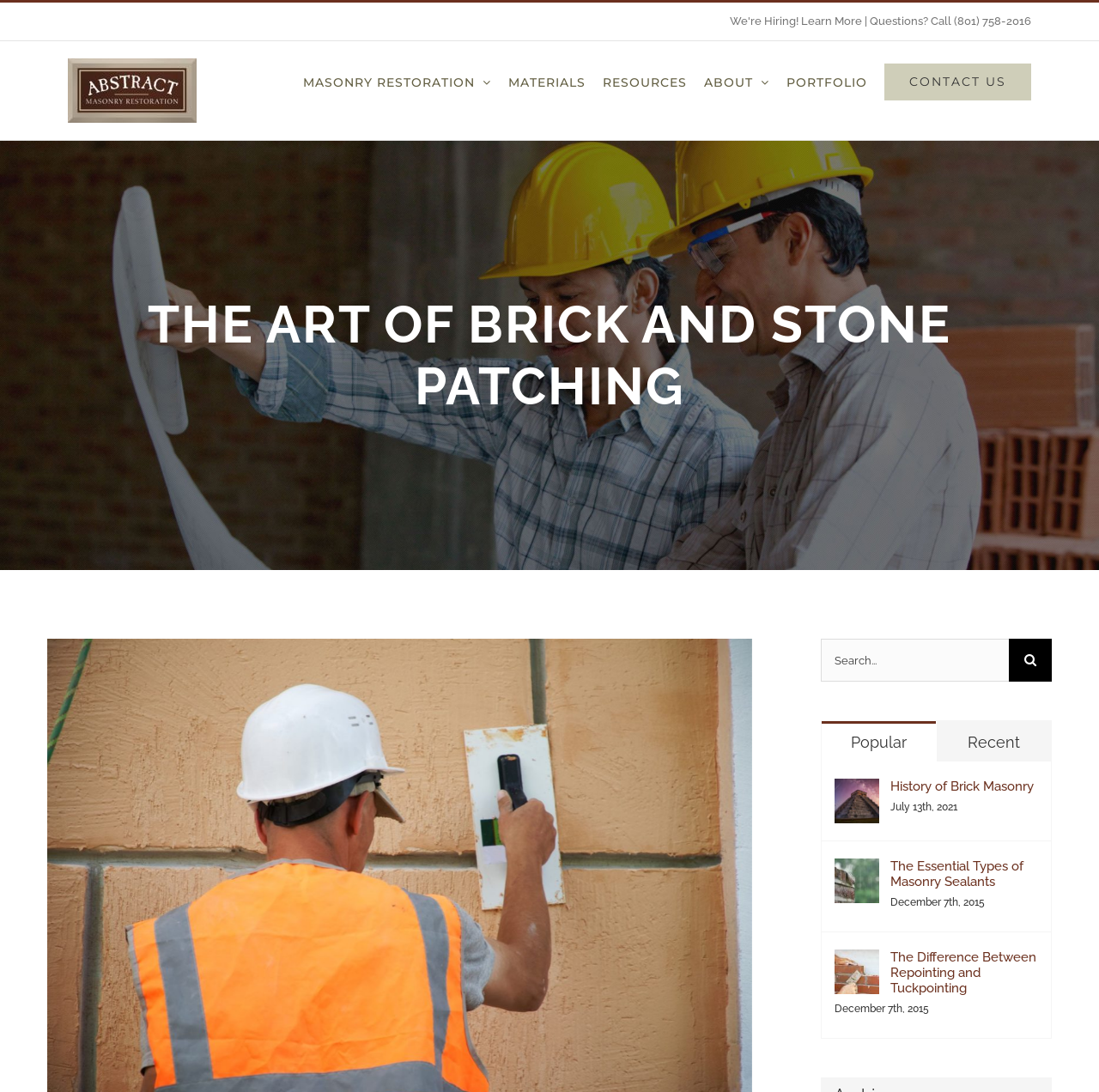Respond to the question below with a single word or phrase:
What is the main topic of the webpage?

Brick and Stone Patching